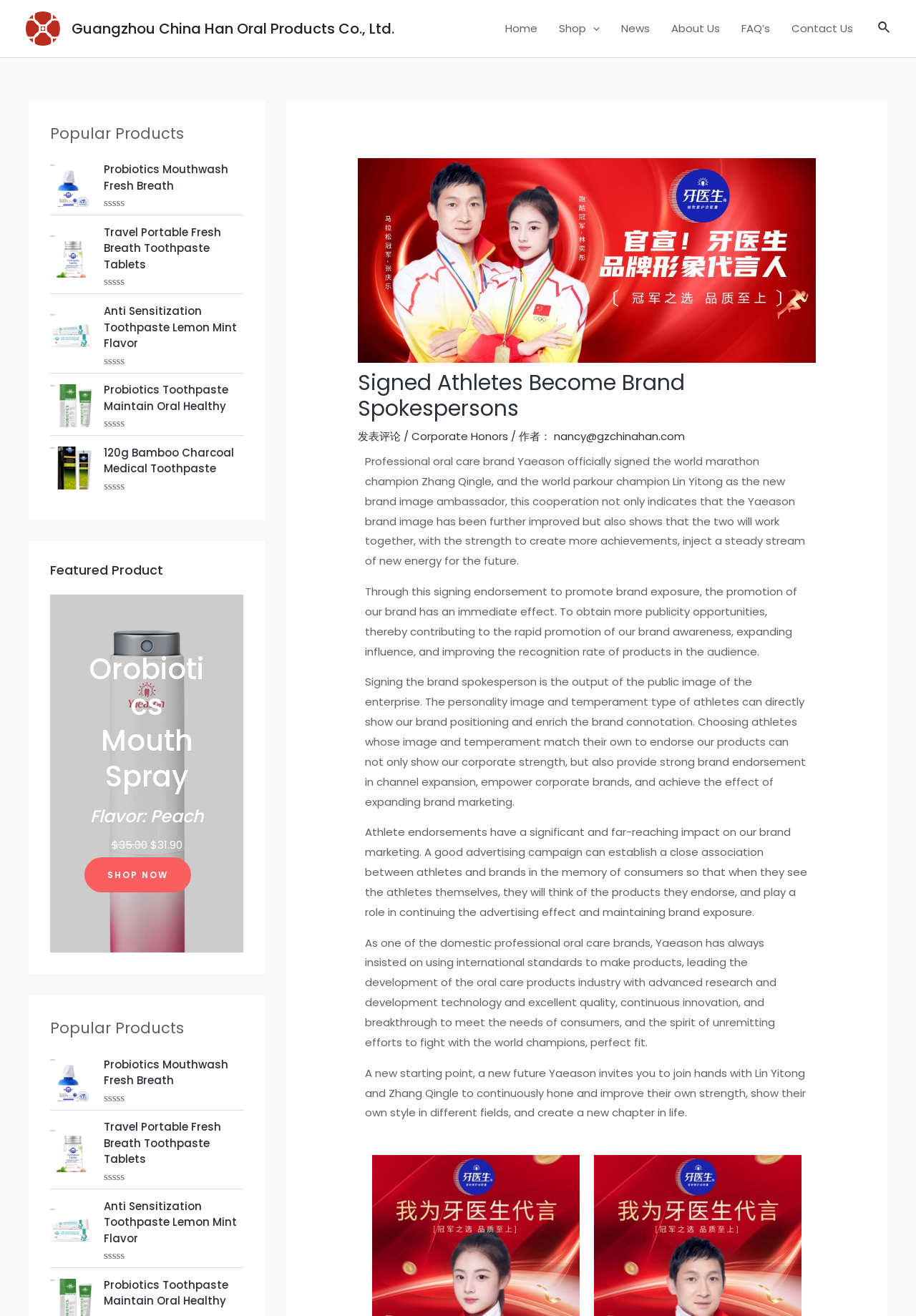Find the bounding box coordinates corresponding to the UI element with the description: "发表评论". The coordinates should be formatted as [left, top, right, bottom], with values as floats between 0 and 1.

[0.391, 0.326, 0.438, 0.337]